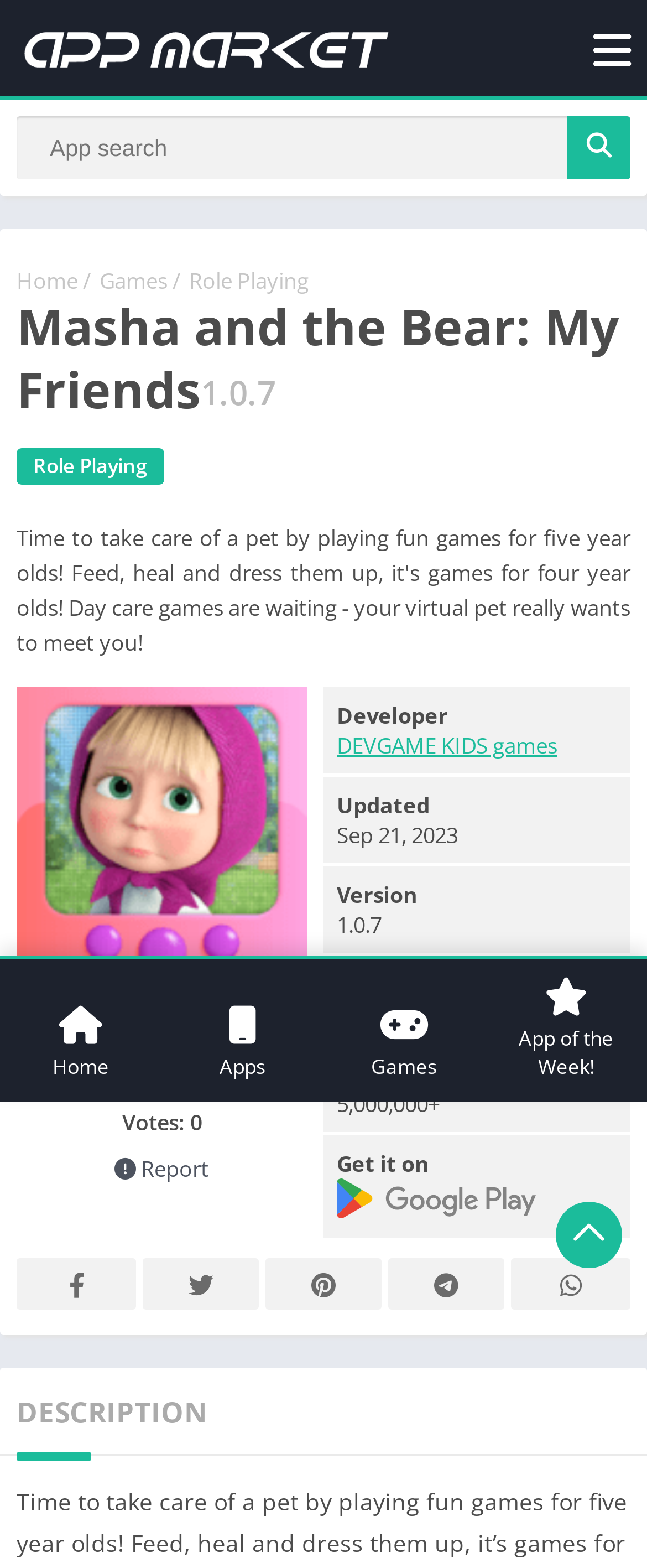From the element description: "Role Playing", extract the bounding box coordinates of the UI element. The coordinates should be expressed as four float numbers between 0 and 1, in the order [left, top, right, bottom].

[0.026, 0.286, 0.254, 0.309]